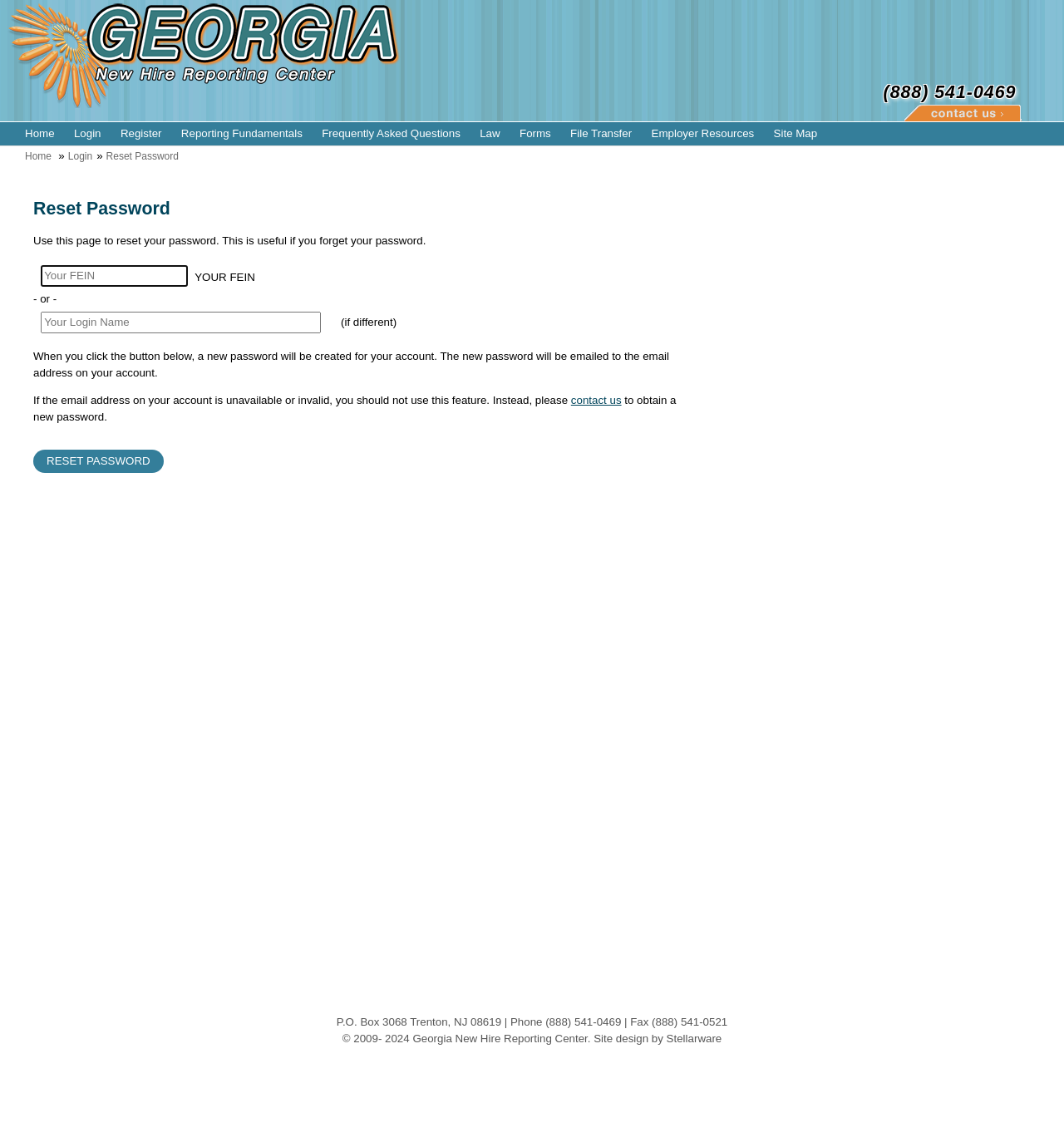Determine the bounding box coordinates of the region that needs to be clicked to achieve the task: "enter your FEIN".

[0.038, 0.231, 0.177, 0.25]